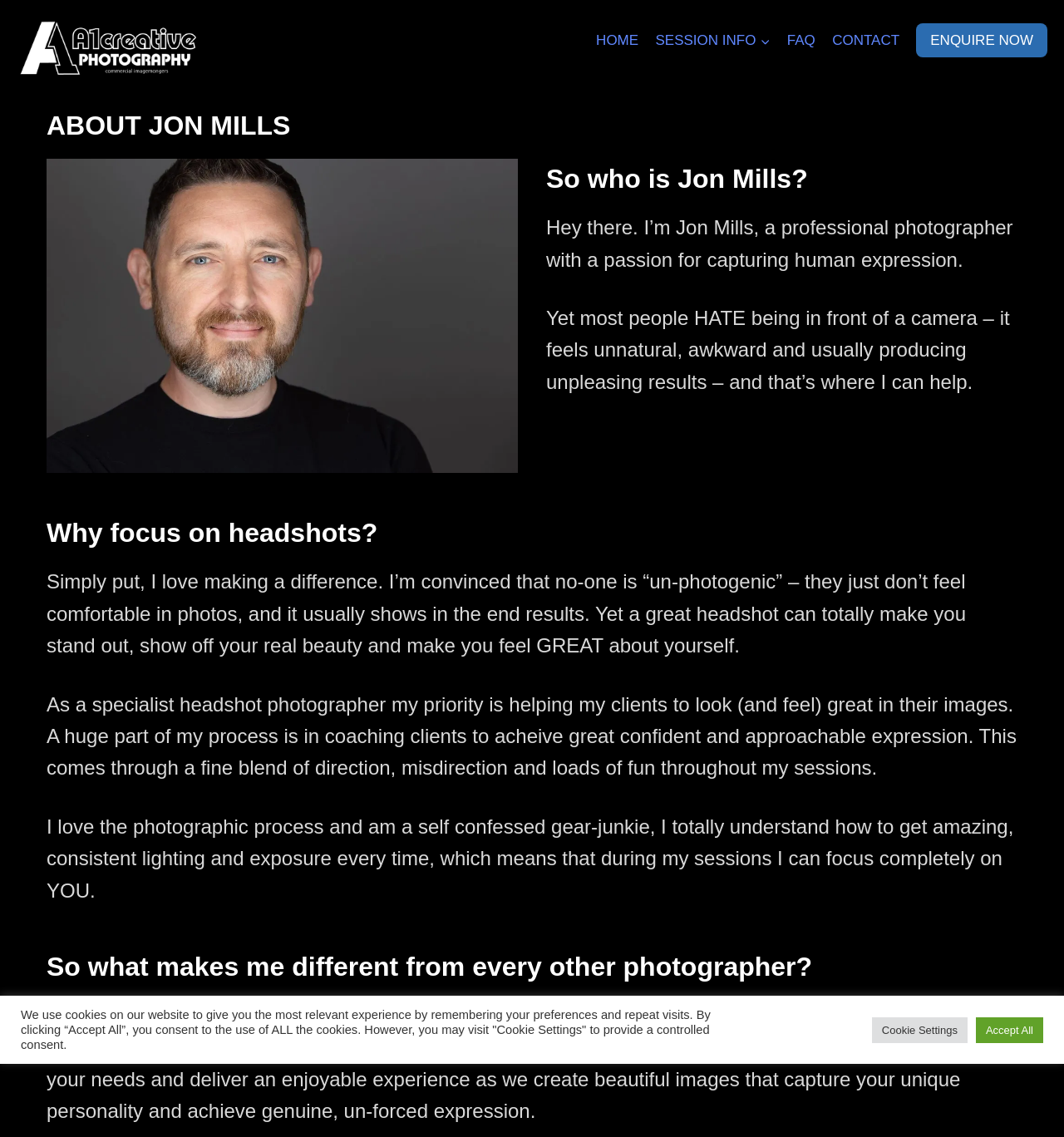Extract the bounding box coordinates of the UI element described: "CONTACT". Provide the coordinates in the format [left, top, right, bottom] with values ranging from 0 to 1.

[0.774, 0.026, 0.853, 0.045]